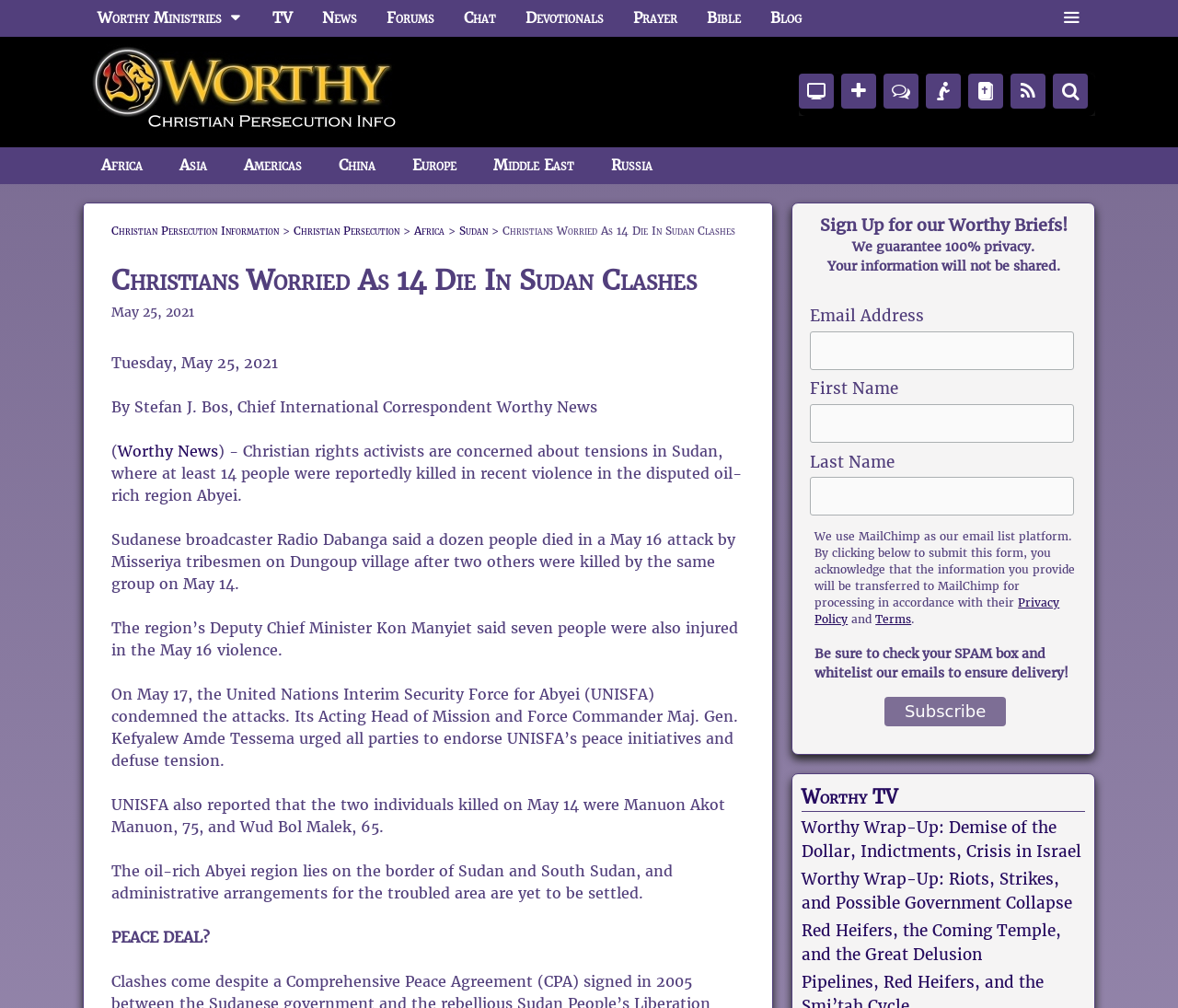Analyze the image and provide a detailed answer to the question: How many textboxes are there in the sign-up form?

I counted the number of textboxes in the sign-up form, which are 'Email Address', 'First Name', and 'Last Name'.